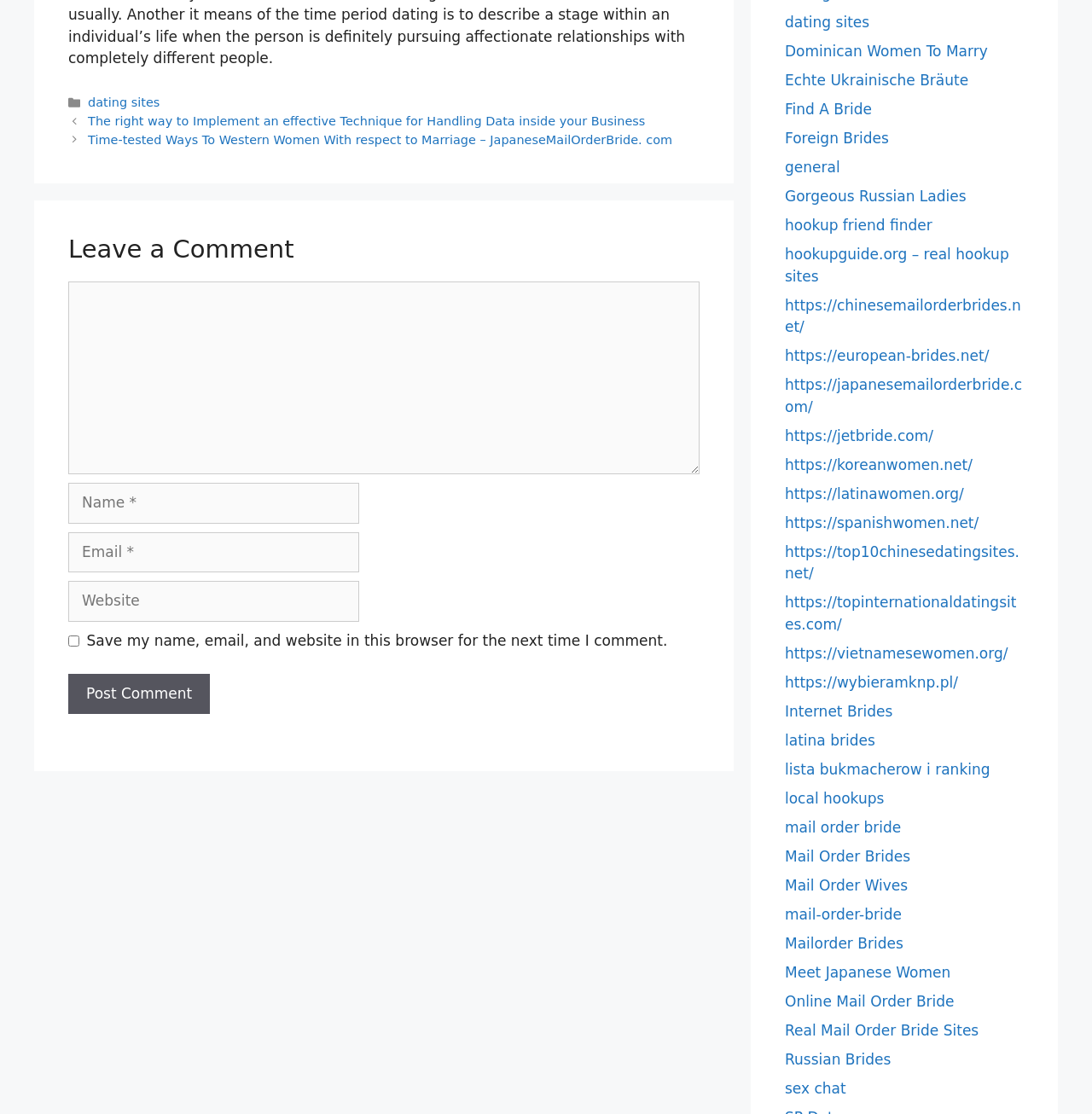Please predict the bounding box coordinates of the element's region where a click is necessary to complete the following instruction: "Click the 'Post Comment' button". The coordinates should be represented by four float numbers between 0 and 1, i.e., [left, top, right, bottom].

[0.062, 0.605, 0.192, 0.641]